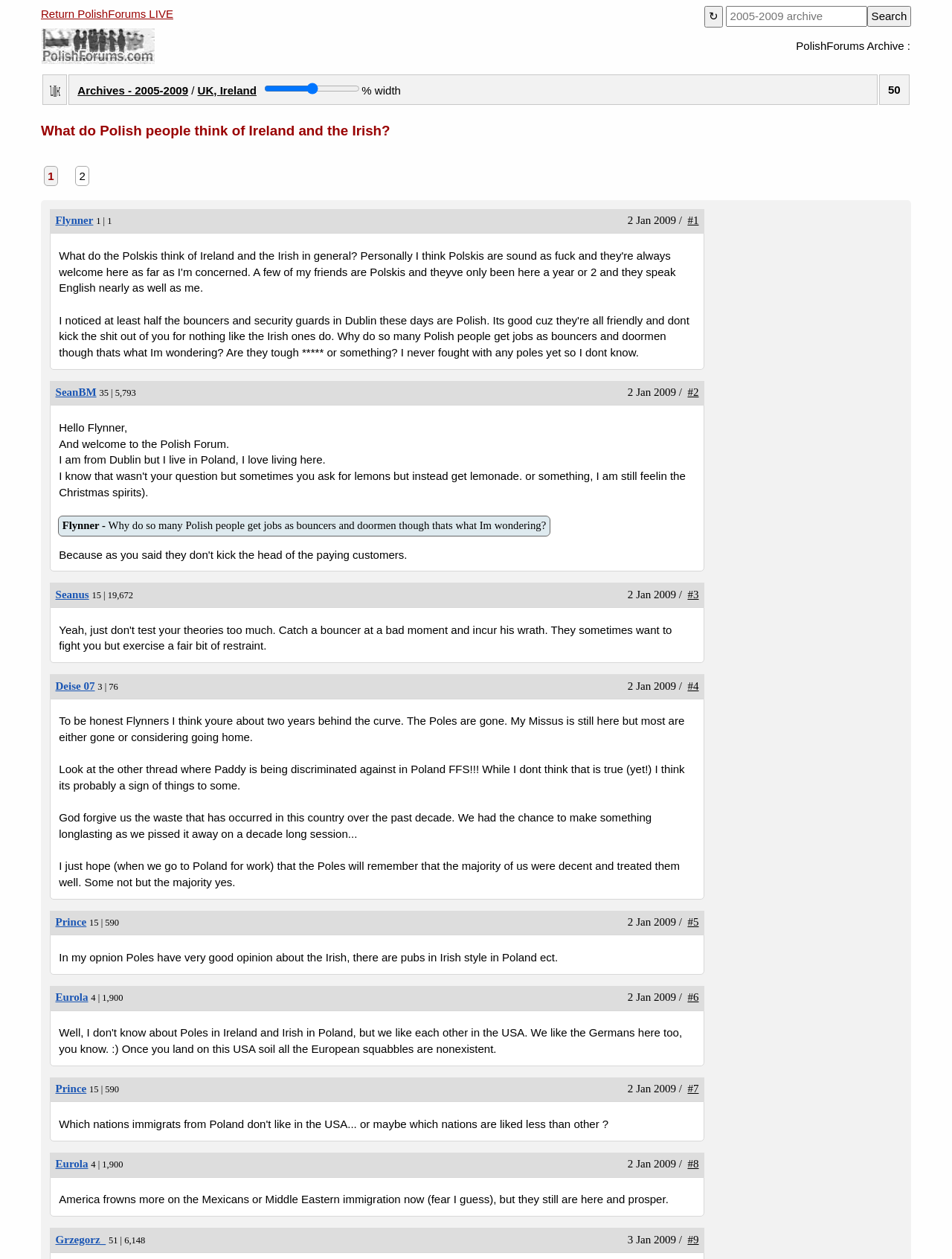How many articles are displayed on the webpage?
Carefully analyze the image and provide a thorough answer to the question.

The webpage contains multiple article elements, and by counting them, we can see that there are 6 articles displayed on the webpage.